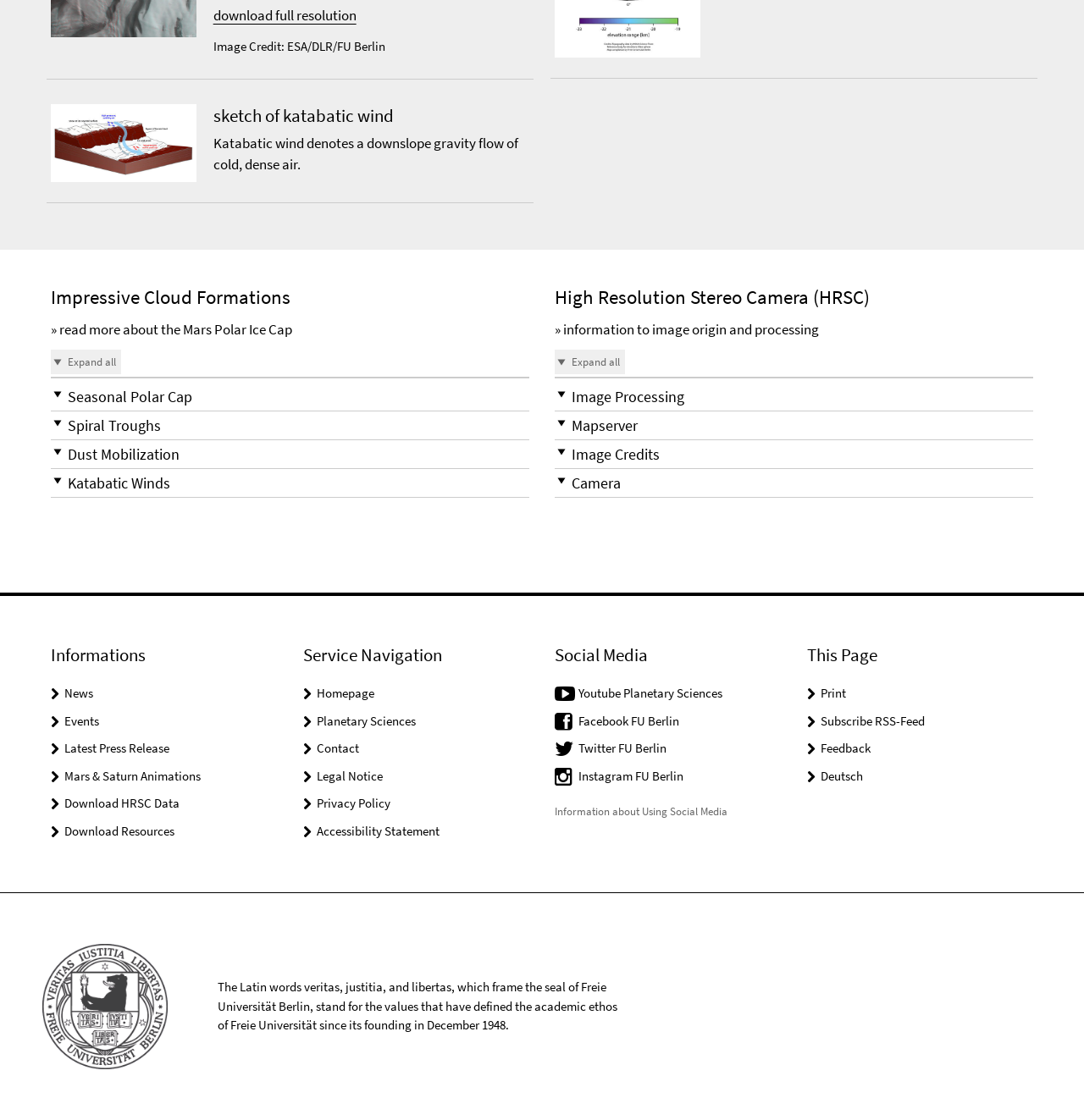Please find the bounding box coordinates of the clickable region needed to complete the following instruction: "Expand Seasonal Polar Cap". The bounding box coordinates must consist of four float numbers between 0 and 1, i.e., [left, top, right, bottom].

[0.047, 0.344, 0.488, 0.363]